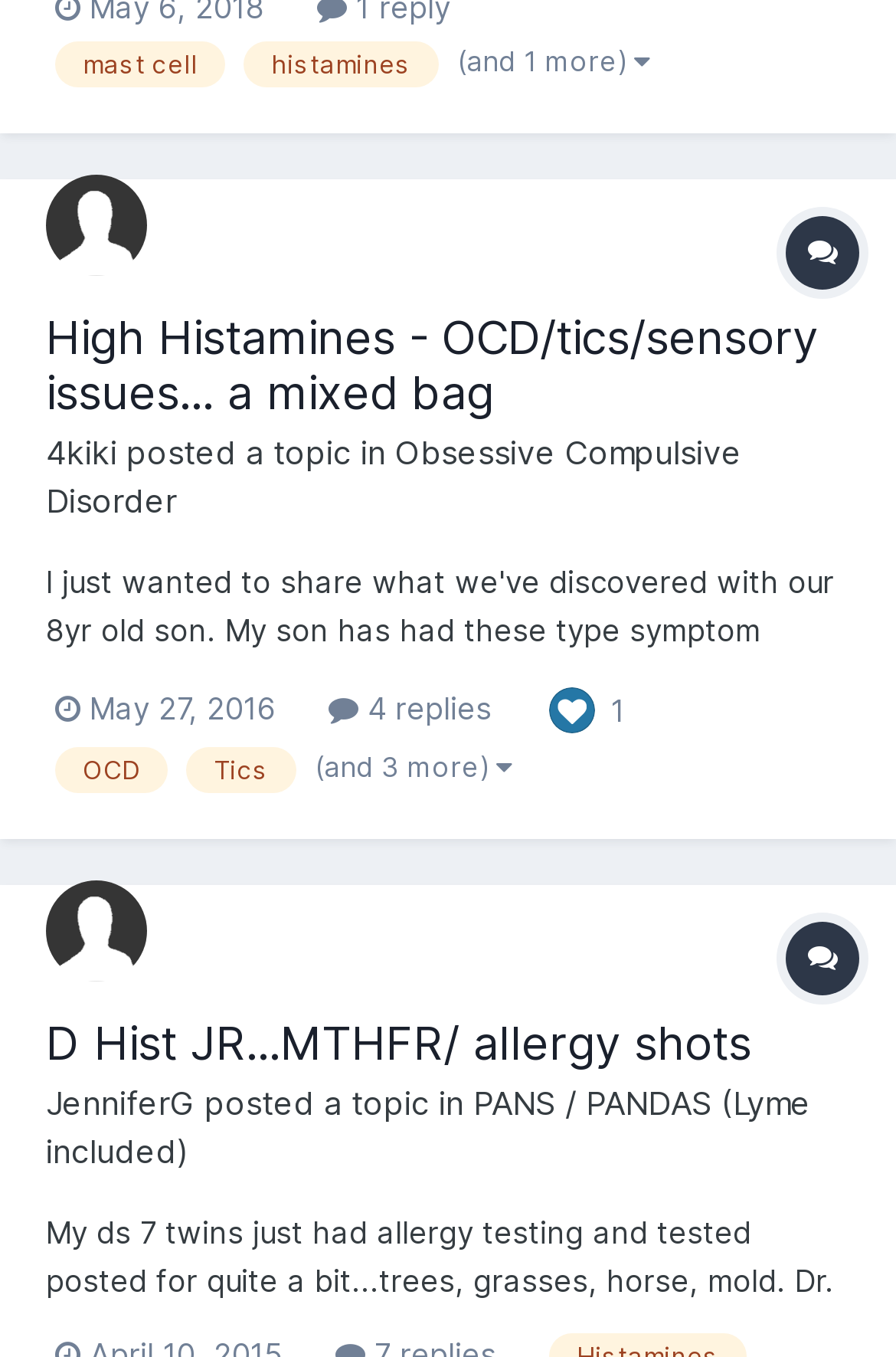Please identify the bounding box coordinates of the element I need to click to follow this instruction: "View the profile of user '4kiki'".

[0.051, 0.128, 0.164, 0.203]